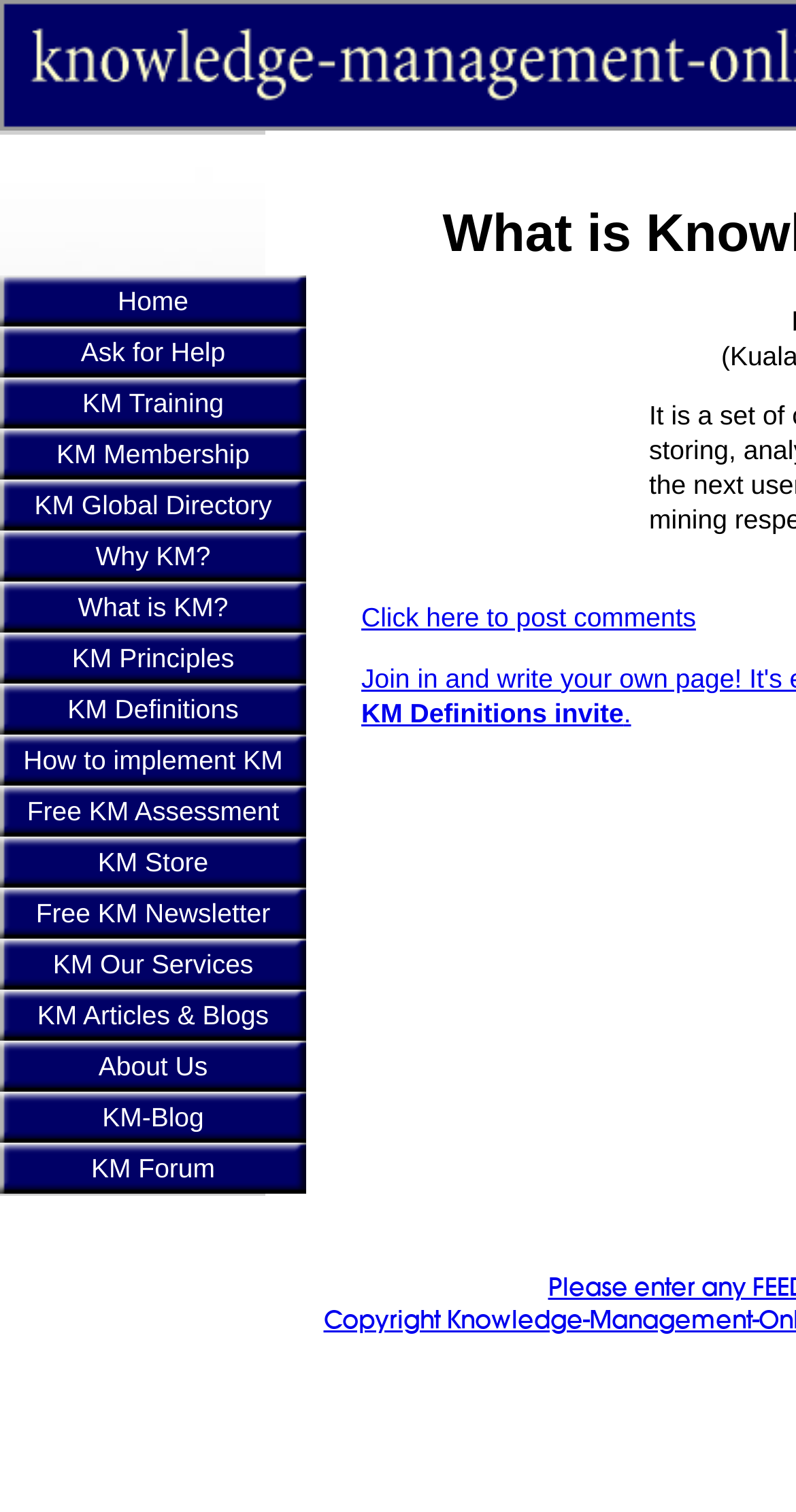Is there a link to a blog on this webpage? Based on the image, give a response in one word or a short phrase.

Yes